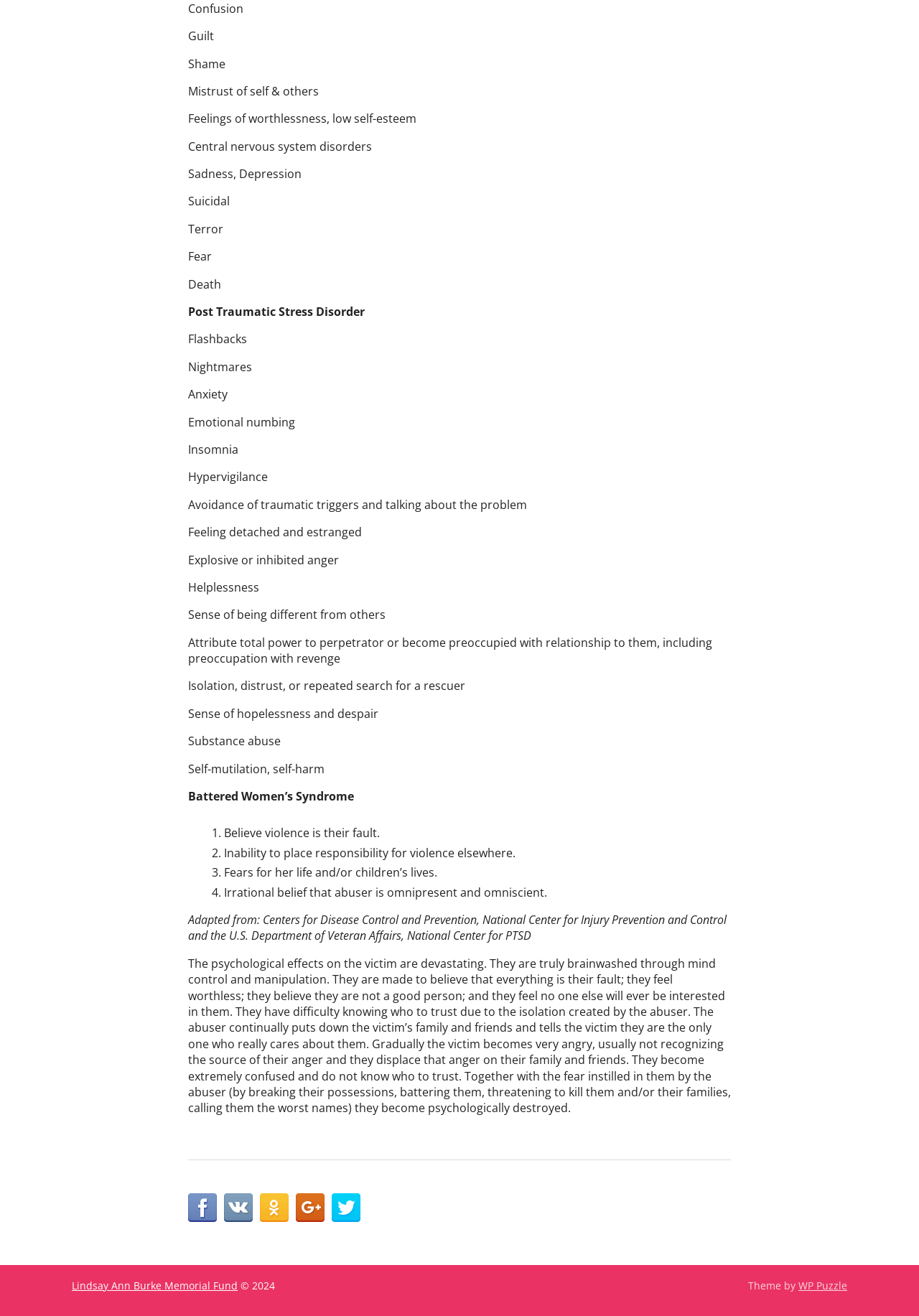Given the description Lindsay Ann Burke Memorial Fund, predict the bounding box coordinates of the UI element. Ensure the coordinates are in the format (top-left x, top-left y, bottom-right x, bottom-right y) and all values are between 0 and 1.

[0.078, 0.971, 0.259, 0.982]